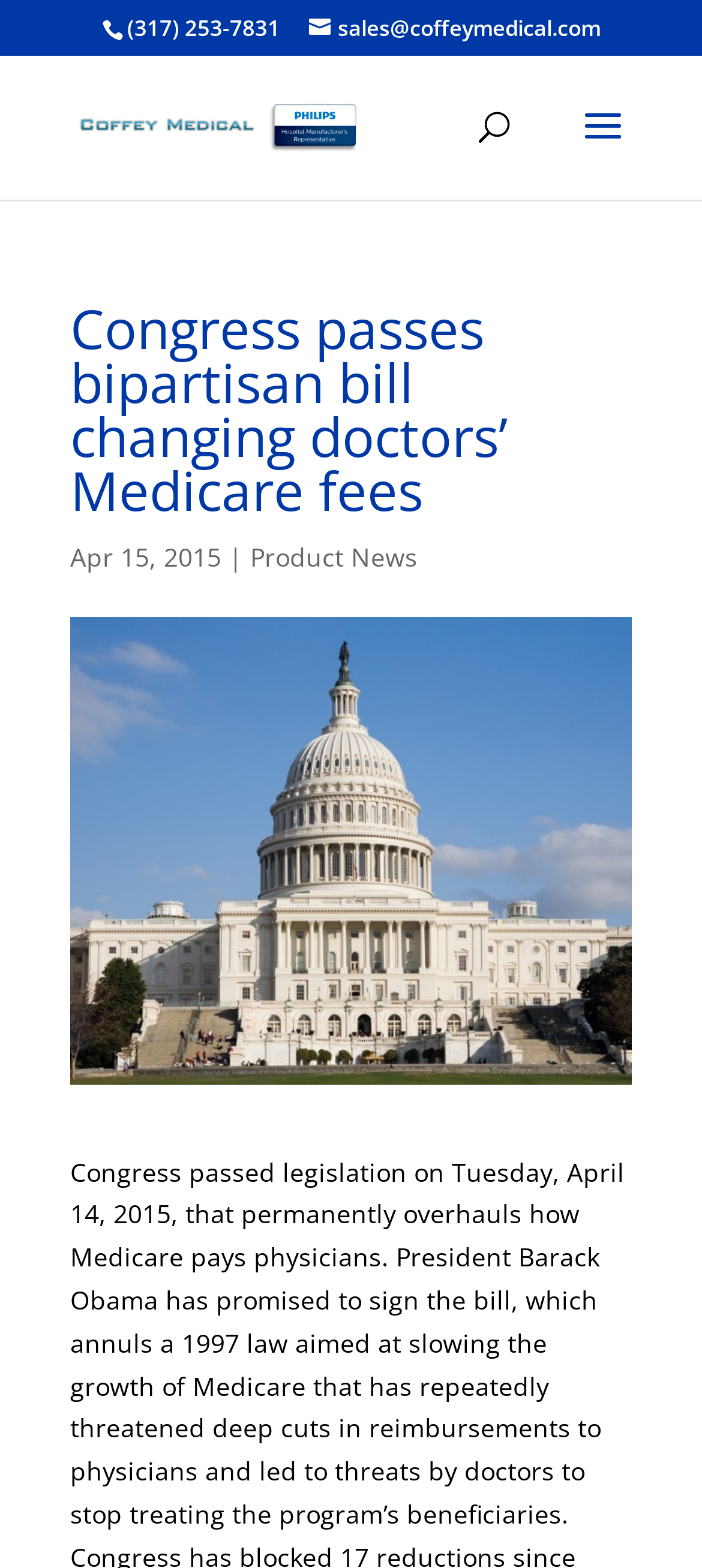What is the phone number on the top?
Please respond to the question thoroughly and include all relevant details.

I found the phone number by looking at the top section of the webpage, where I saw a static text element with the phone number '(317) 253-7831'.